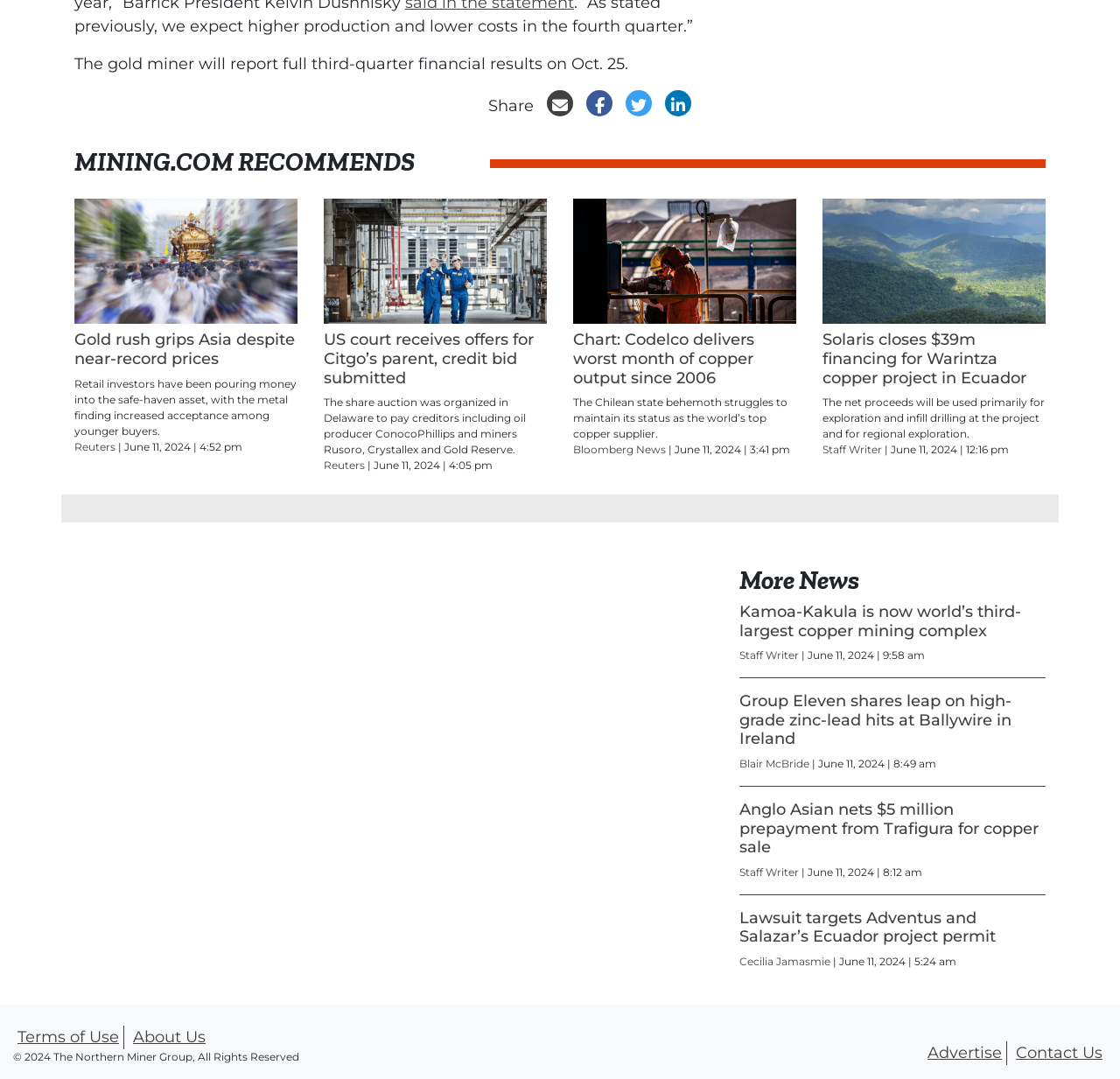What is the date of the article 'Gold rush grips Asia despite near-record prices'?
From the image, respond with a single word or phrase.

June 11, 2024